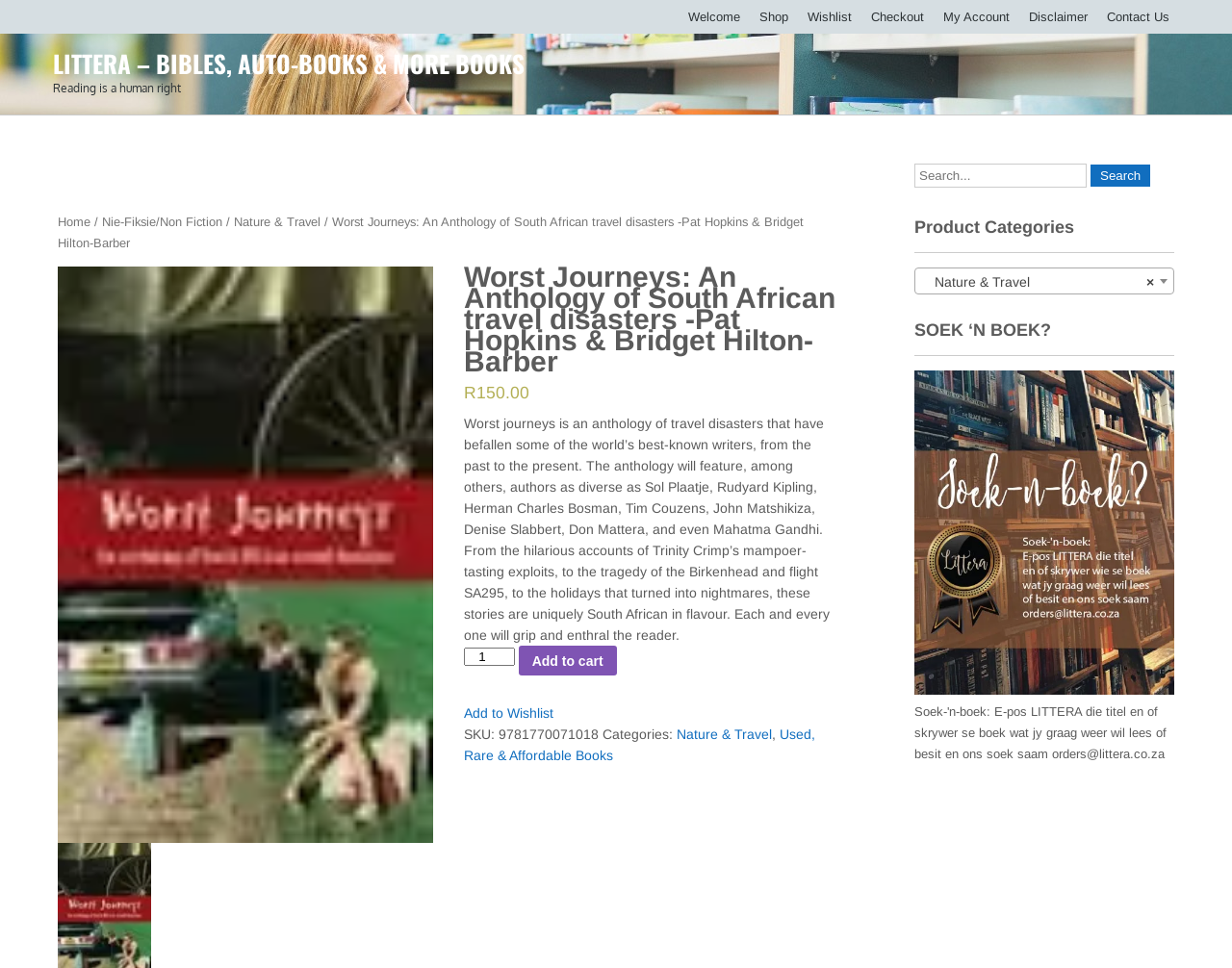Identify the main title of the webpage and generate its text content.

LITTERA – BIBLES, AUTO-BOOKS & MORE BOOKS